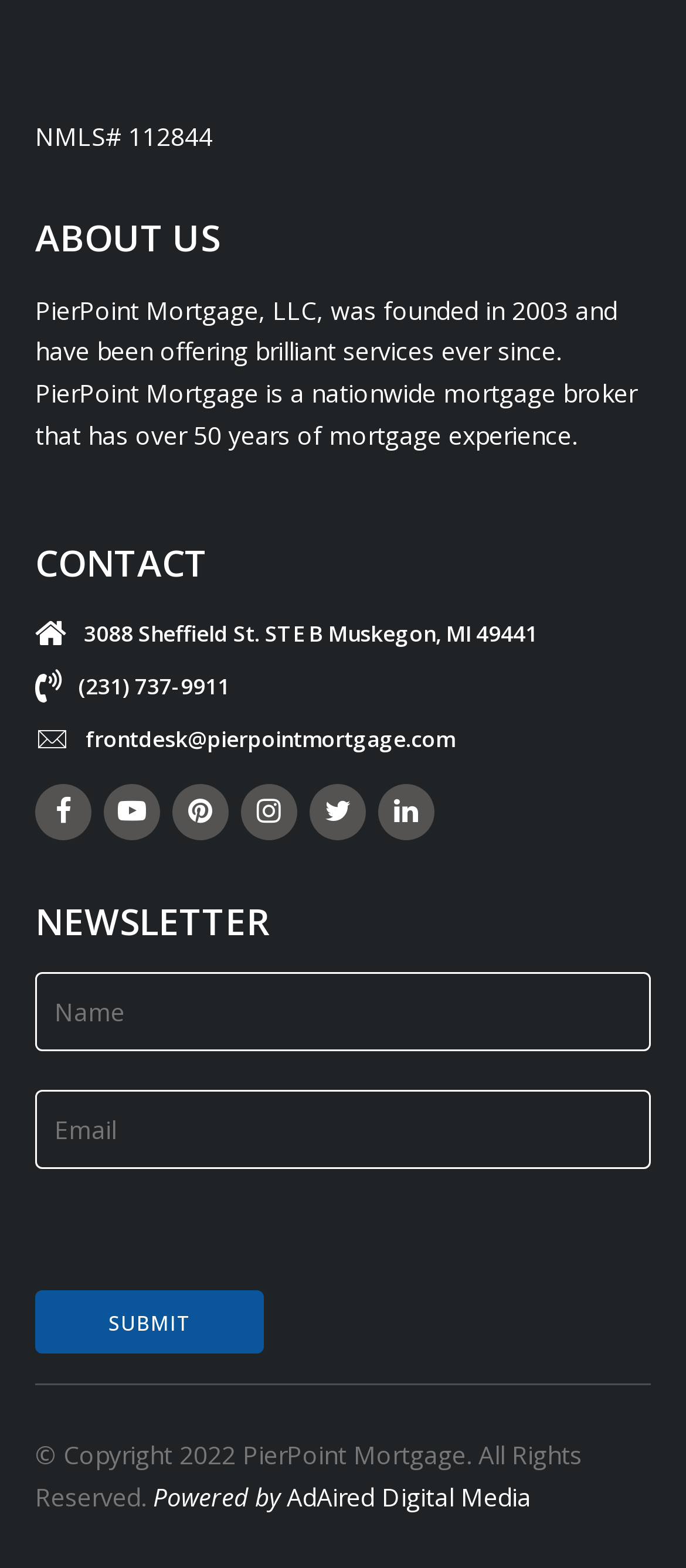Answer the question briefly using a single word or phrase: 
How many social media links are there?

5